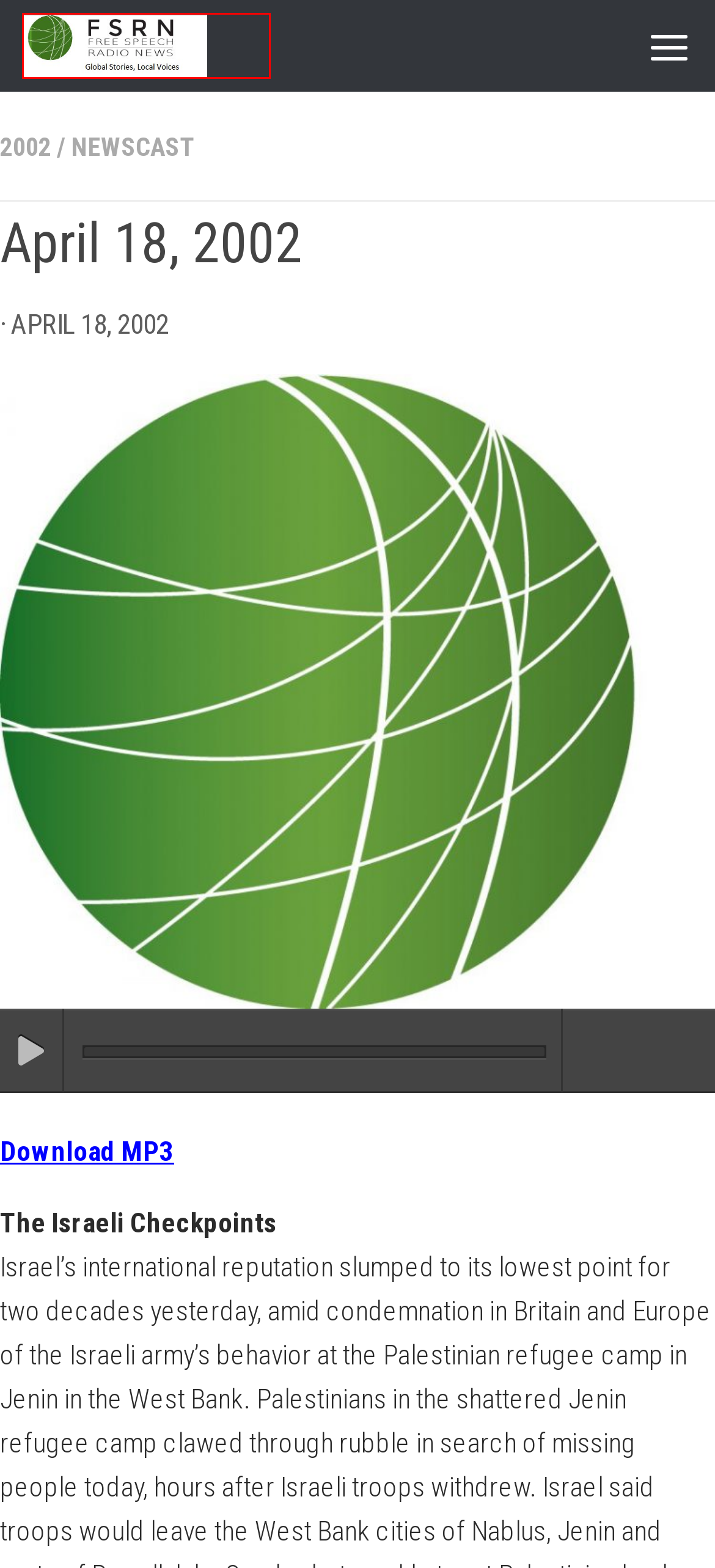Provided is a screenshot of a webpage with a red bounding box around an element. Select the most accurate webpage description for the page that appears after clicking the highlighted element. Here are the candidates:
A. newscast – FSRN
B. FSRN Weekly Edition – March 17, 2017 – FSRN
C. FSRN Weekly Edition – April 28, 2017 – FSRN
D. FSRN Weekly Edition – March 31, 2017 – FSRN
E. Snake charmers in India lament loss of culture following outlawing of their practice – FSRN
F. 2002 – FSRN
G. Reporter Guidelines – FSRN
H. FSRN – Global Stories, Local Voices

H